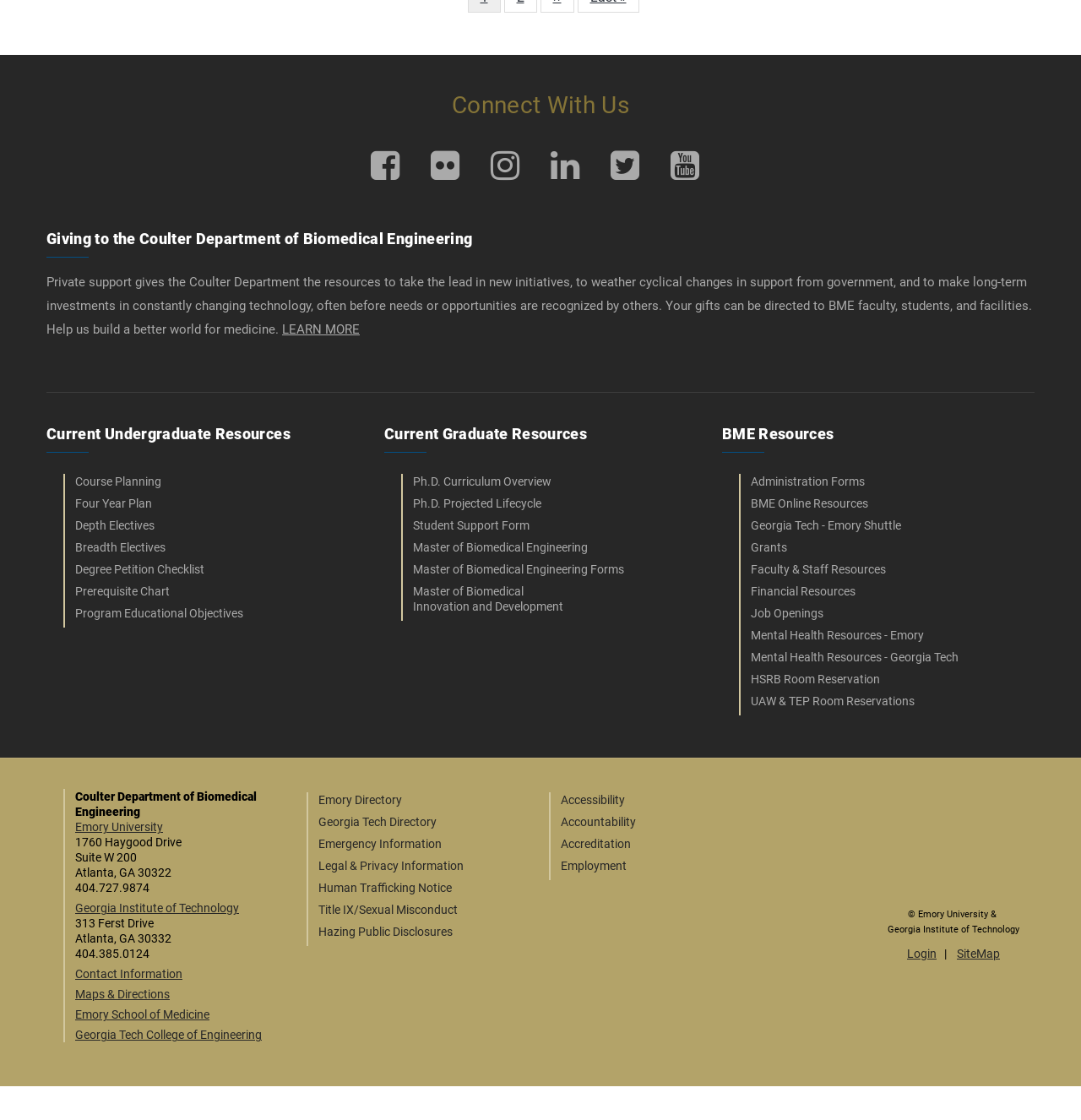Determine the bounding box coordinates of the clickable element necessary to fulfill the instruction: "Click on the 'LEARN MORE' link". Provide the coordinates as four float numbers within the 0 to 1 range, i.e., [left, top, right, bottom].

[0.261, 0.318, 0.333, 0.331]